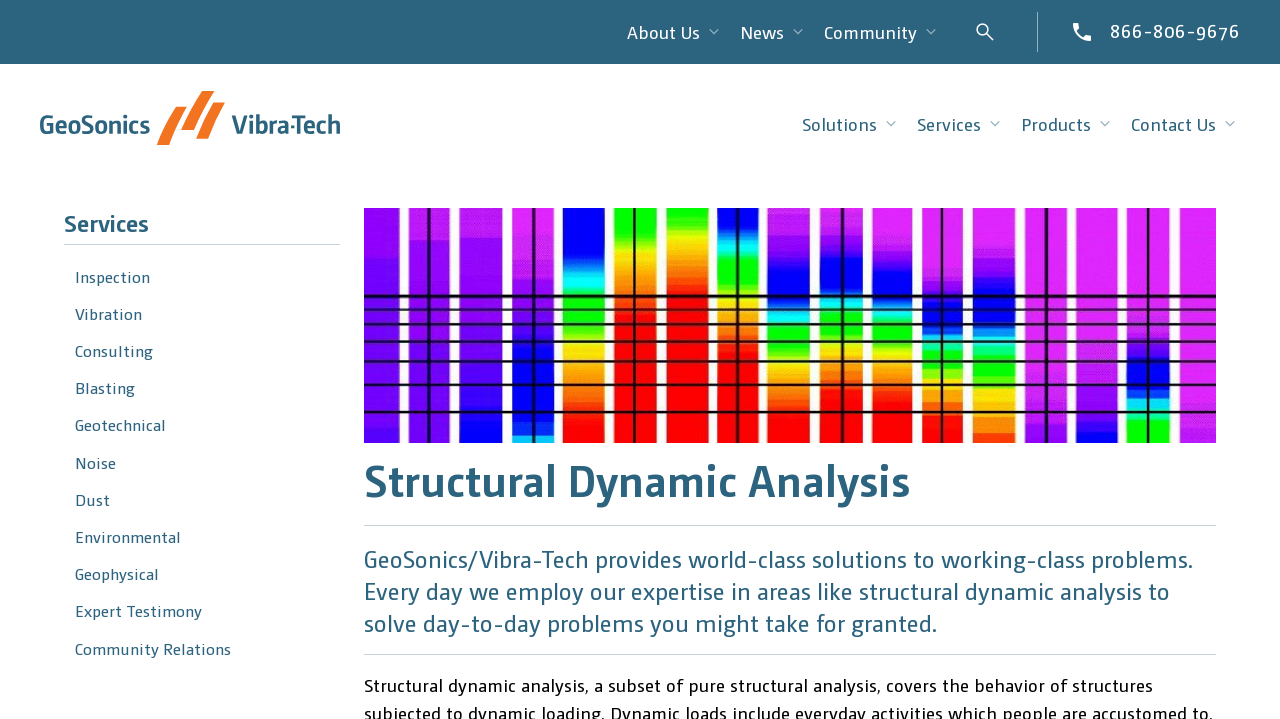Given the element description, predict the bounding box coordinates in the format (top-left x, top-left y, bottom-right x, bottom-right y). Make sure all values are between 0 and 1. Here is the element description: Inspection

[0.05, 0.358, 0.266, 0.41]